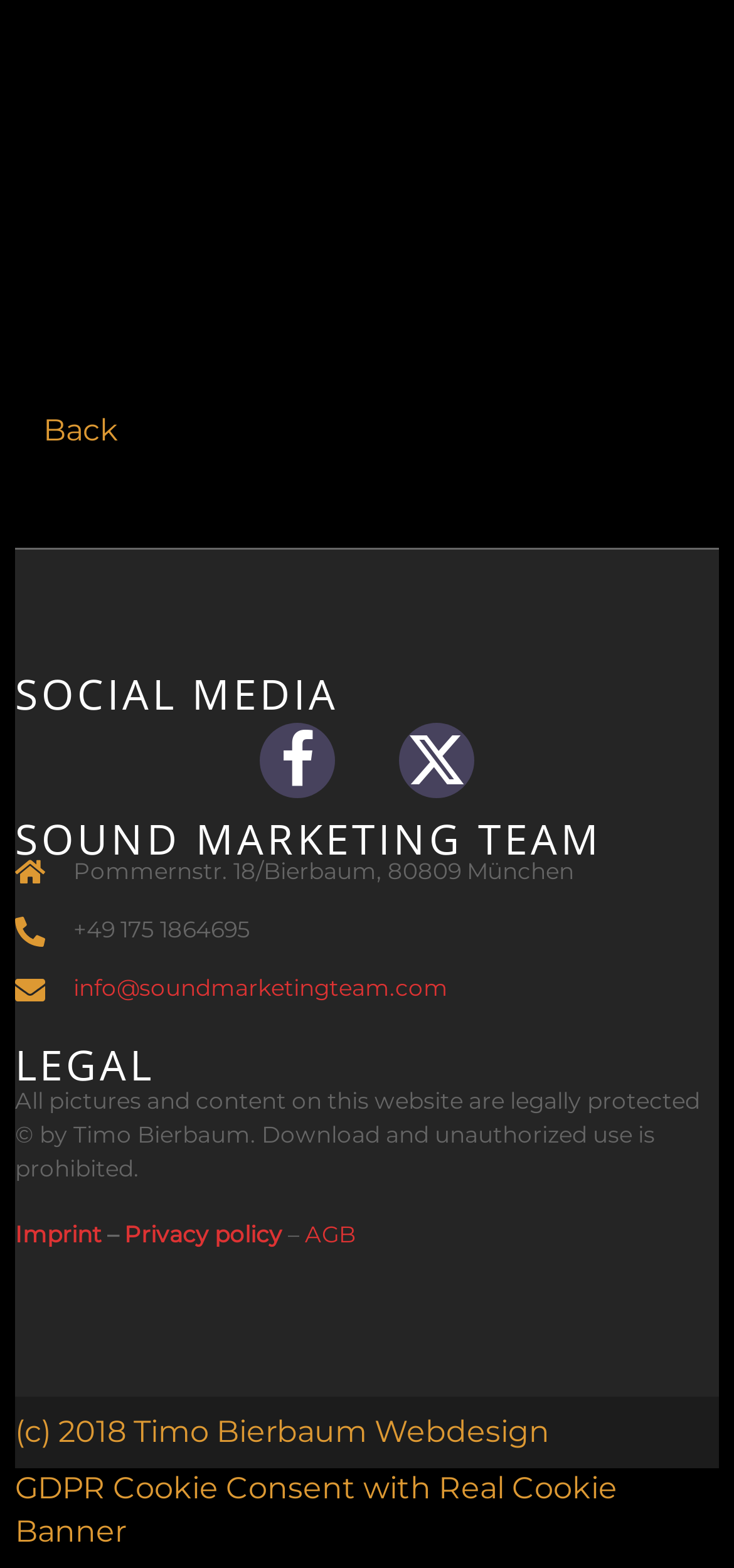Please specify the bounding box coordinates in the format (top-left x, top-left y, bottom-right x, bottom-right y), with values ranging from 0 to 1. Identify the bounding box for the UI component described as follows: Calligraphy

None